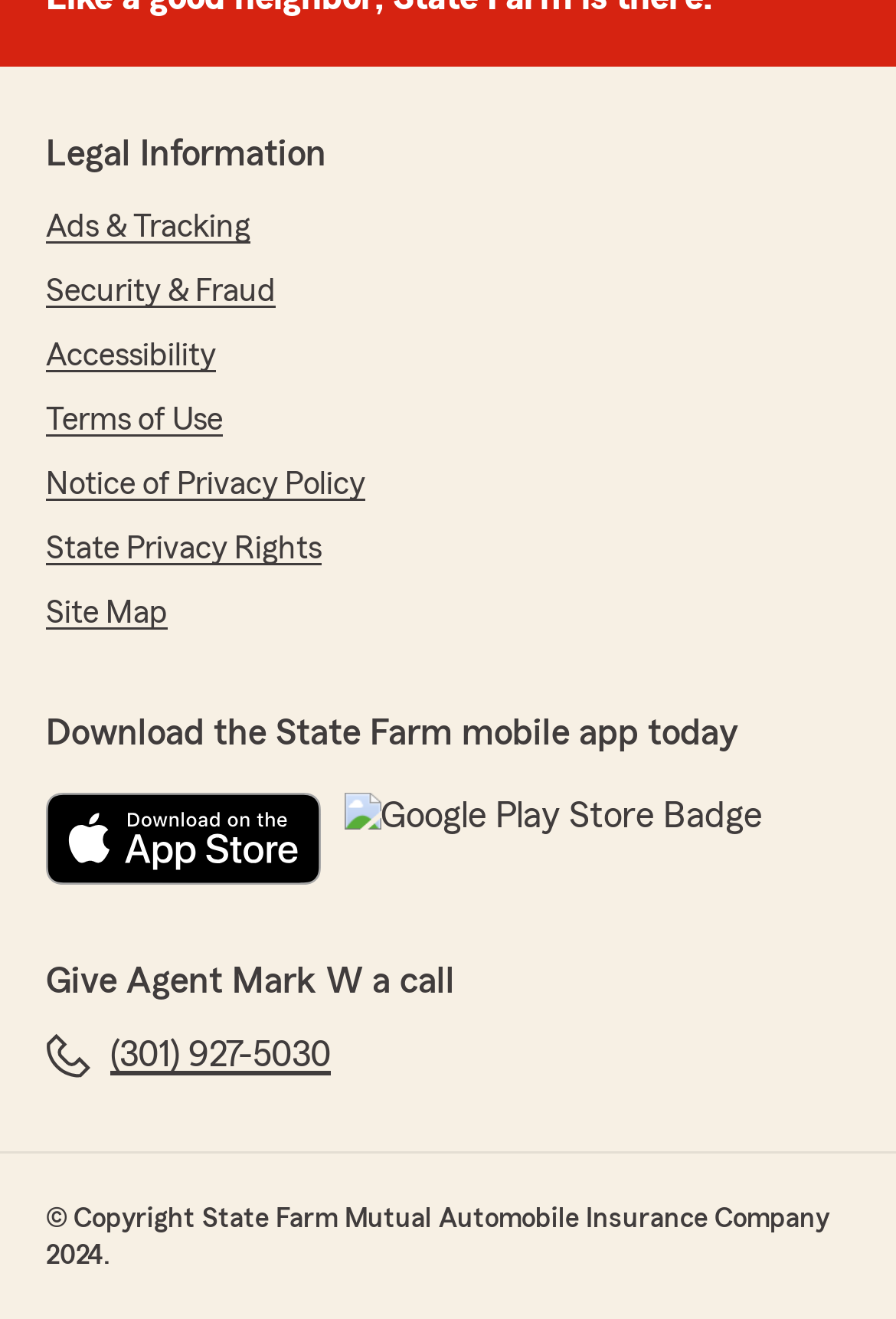Locate the bounding box coordinates of the element's region that should be clicked to carry out the following instruction: "Learn more about Pacific Naturopathic". The coordinates need to be four float numbers between 0 and 1, i.e., [left, top, right, bottom].

None